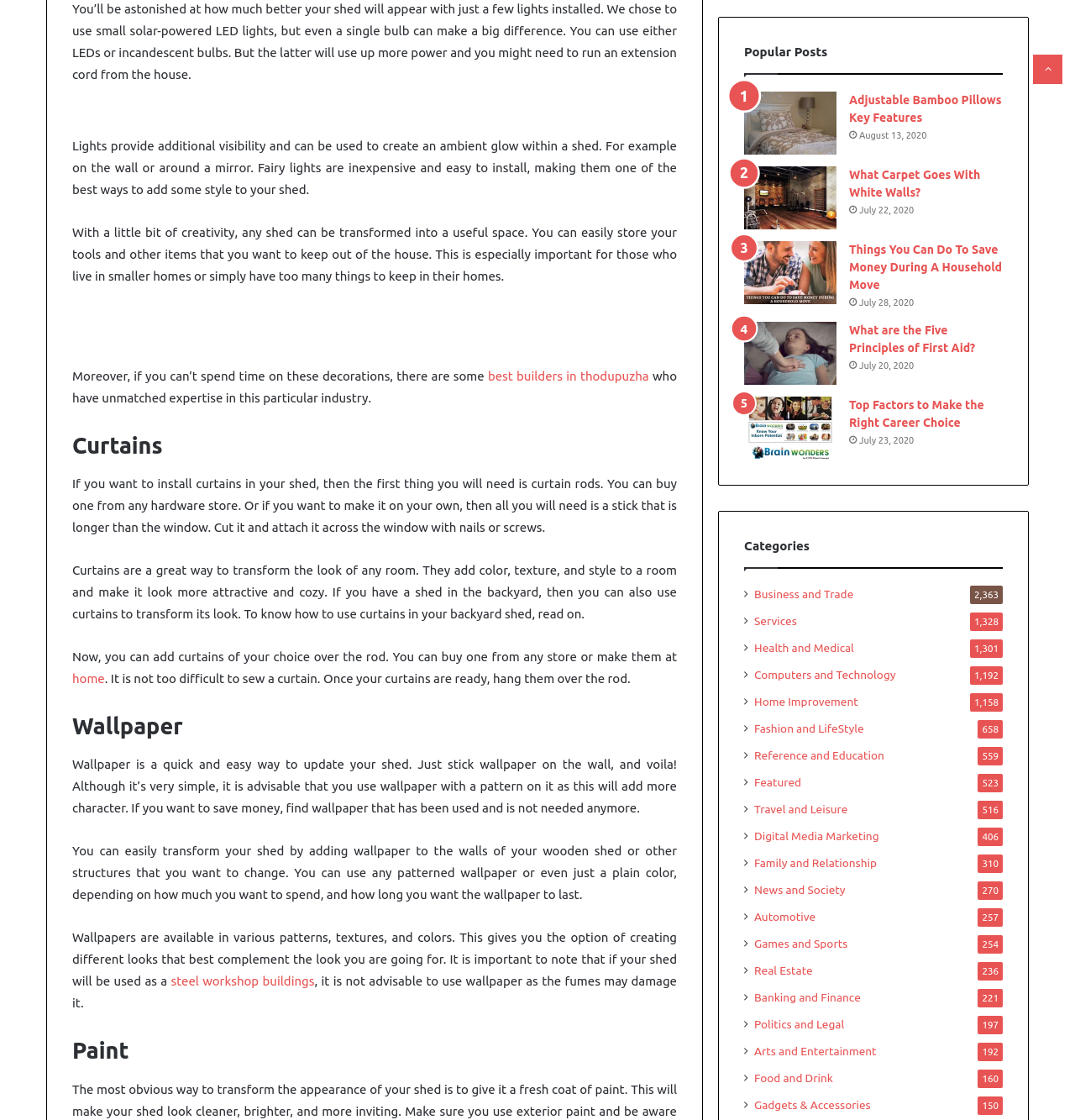What can be used to create an ambient glow within a shed? Based on the image, give a response in one word or a short phrase.

Fairy lights